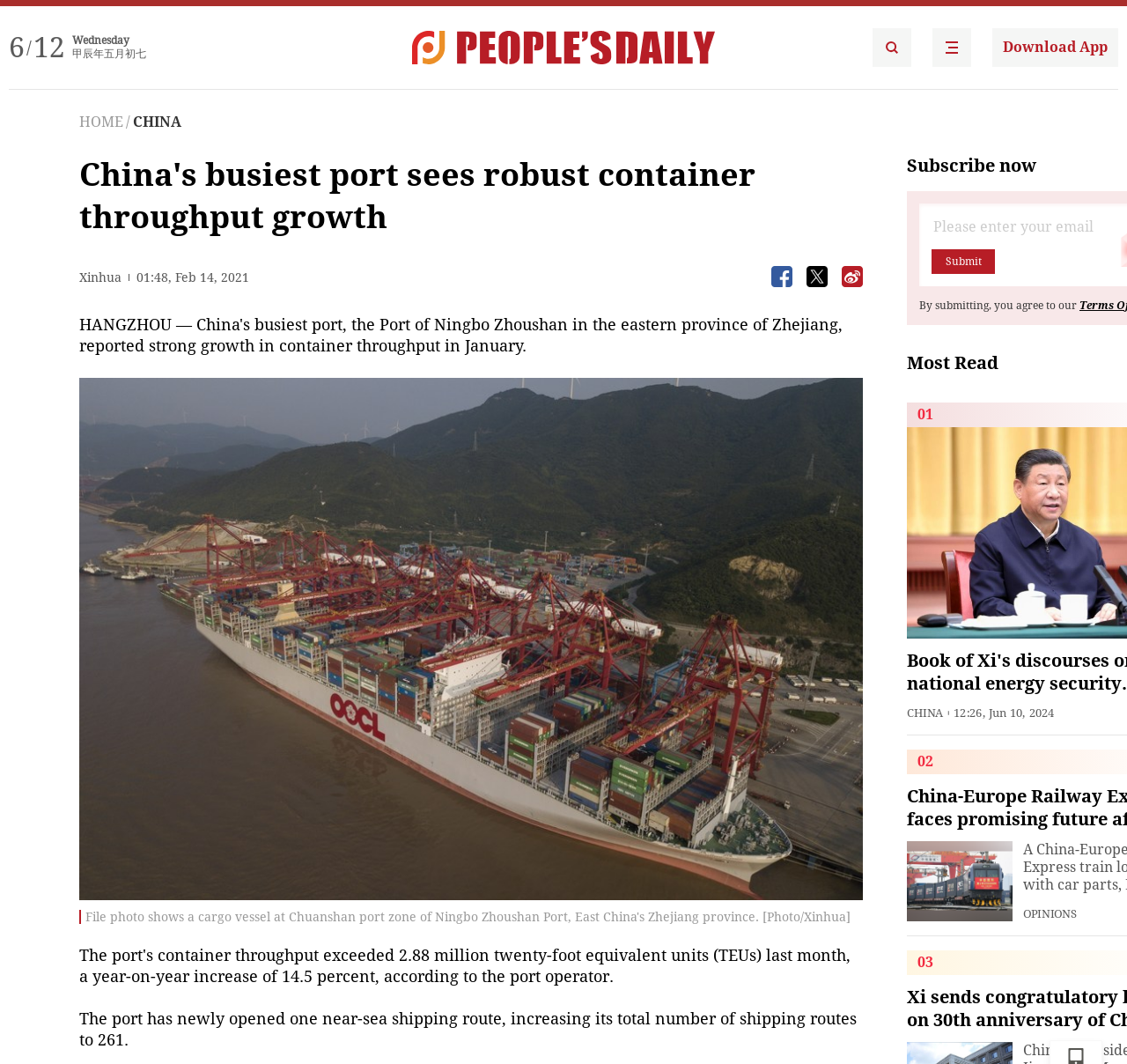Using the provided description: "HOME", find the bounding box coordinates of the corresponding UI element. The output should be four float numbers between 0 and 1, in the format [left, top, right, bottom].

[0.07, 0.107, 0.109, 0.123]